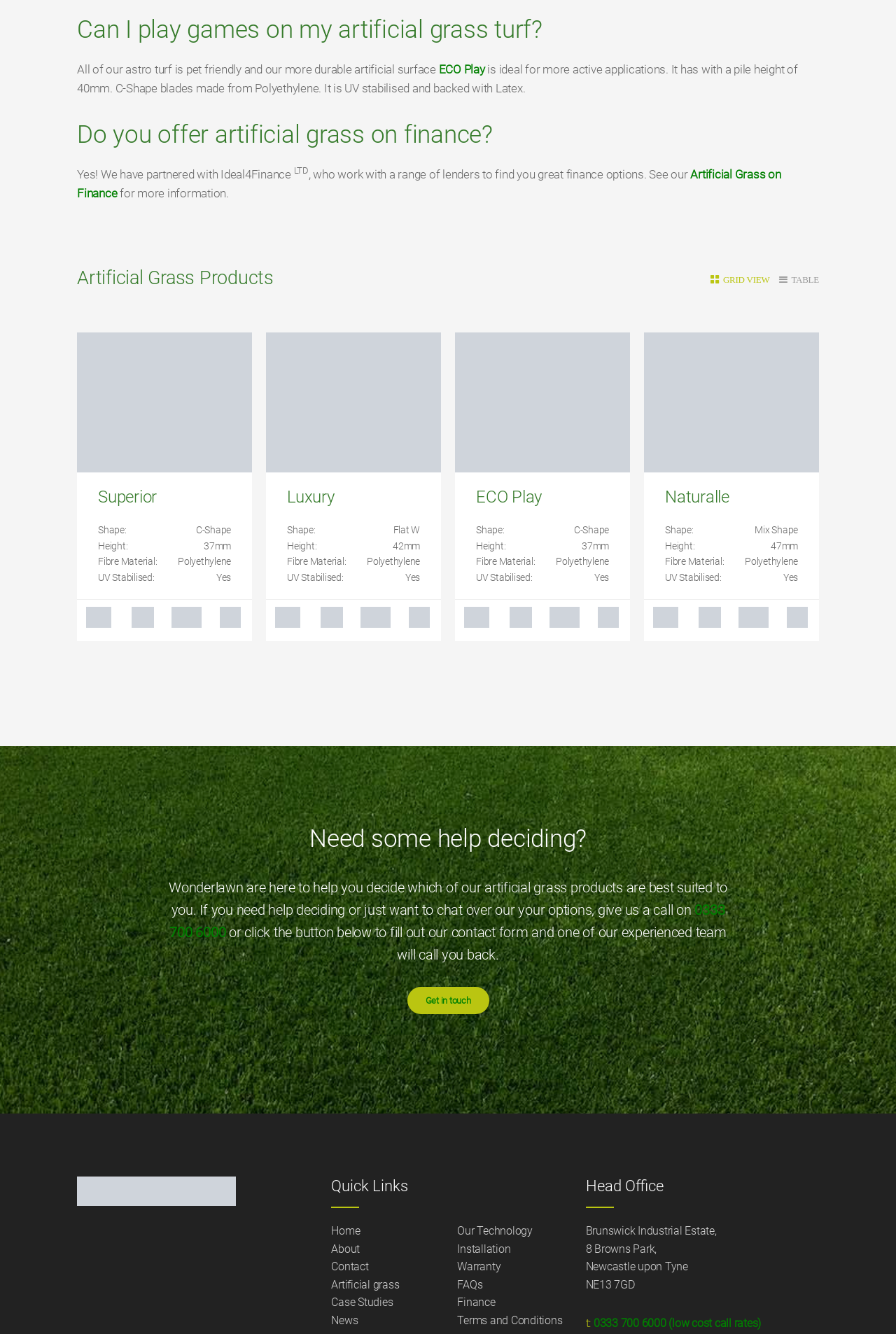Identify the coordinates of the bounding box for the element that must be clicked to accomplish the instruction: "Click on the 'Dietzmann' link".

None